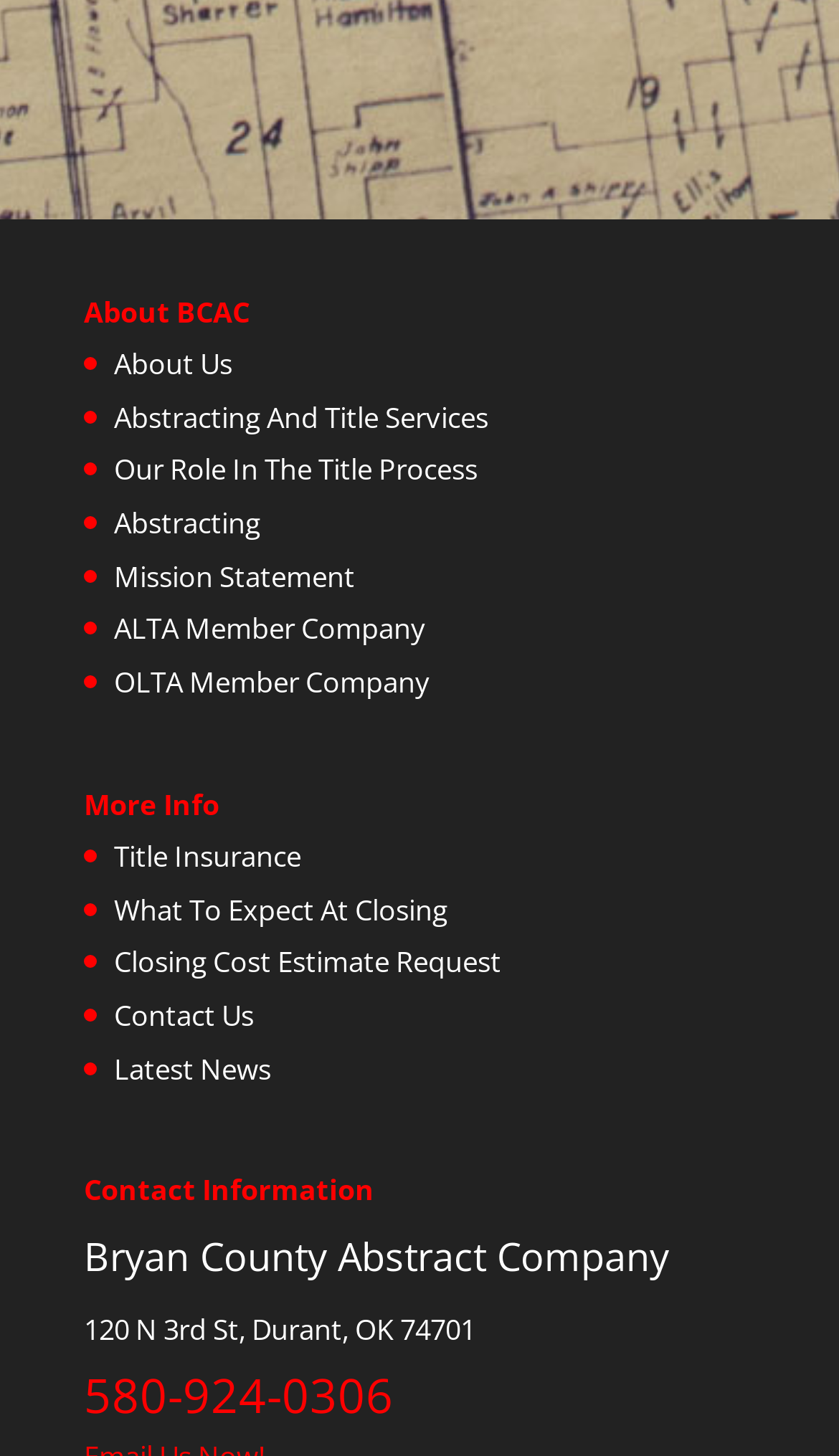What is the address of the company?
Can you give a detailed and elaborate answer to the question?

I found the address by looking at the StaticText element with bounding box coordinates [0.1, 0.9, 0.567, 0.927]. This element is a child of the root element and is located near the bottom of the page.